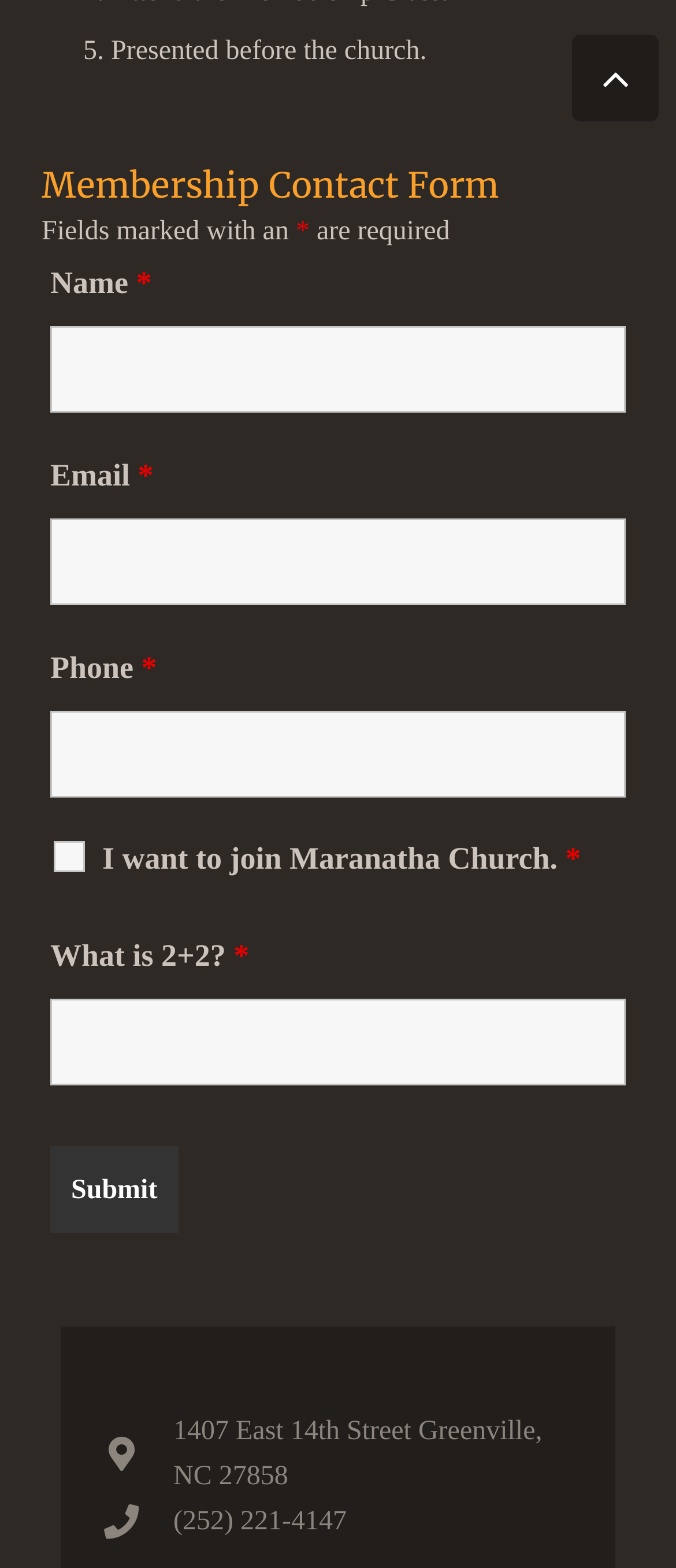Extract the bounding box coordinates for the UI element described by the text: "aria-describedby="nf-error-21" name="nf-field-21" value="1"". The coordinates should be in the form of [left, top, right, bottom] with values between 0 and 1.

[0.074, 0.537, 0.108, 0.551]